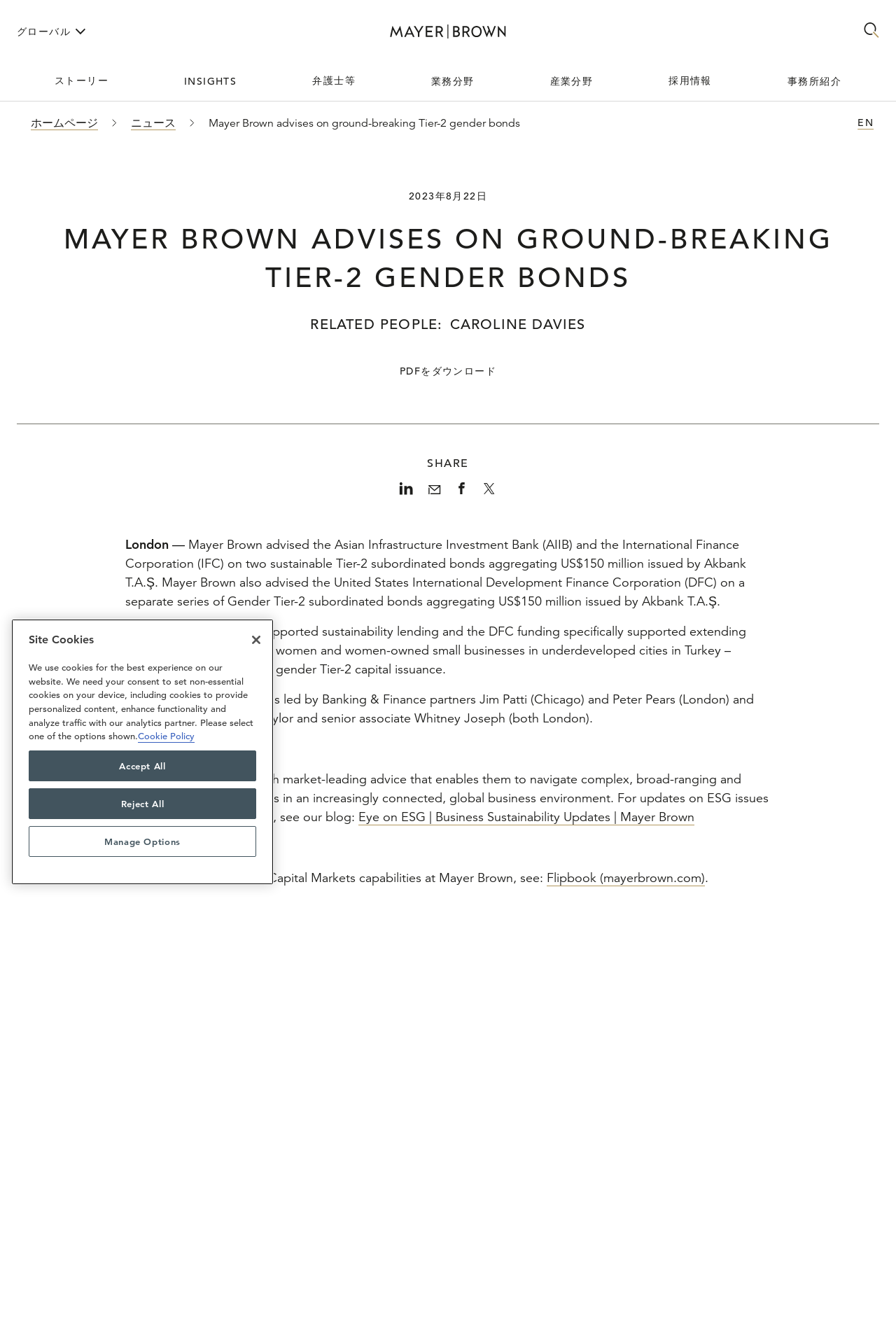What is the amount of the sustainable Tier-2 subordinated bonds?
Please give a detailed and thorough answer to the question, covering all relevant points.

The amount of the sustainable Tier-2 subordinated bonds can be found in the article content, where it is written as 'two sustainable Tier-2 subordinated bonds aggregating US$150 million issued by Akbank T.A.Ş'.